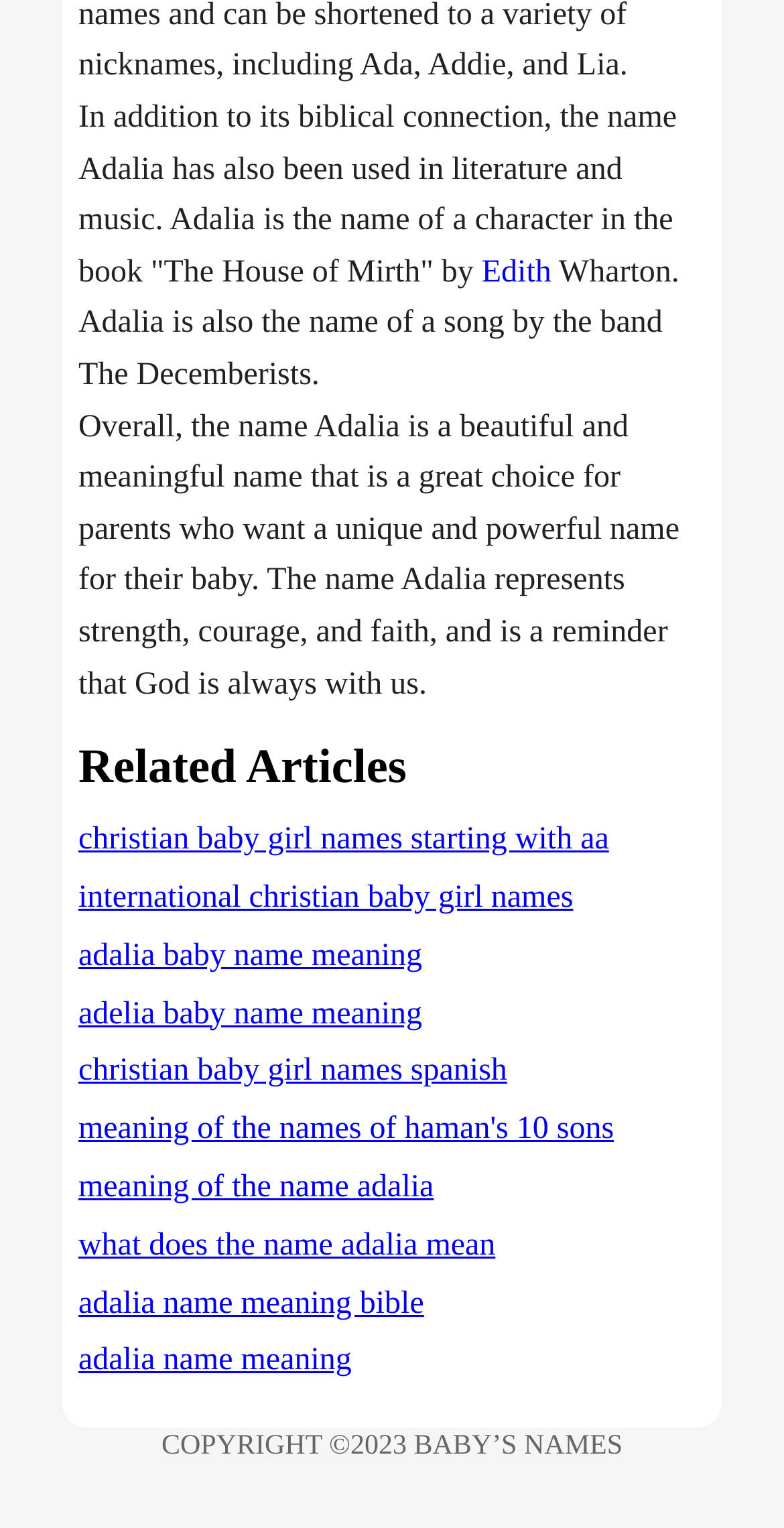Can you determine the bounding box coordinates of the area that needs to be clicked to fulfill the following instruction: "Explore international Christian baby girl names"?

[0.1, 0.576, 0.731, 0.599]